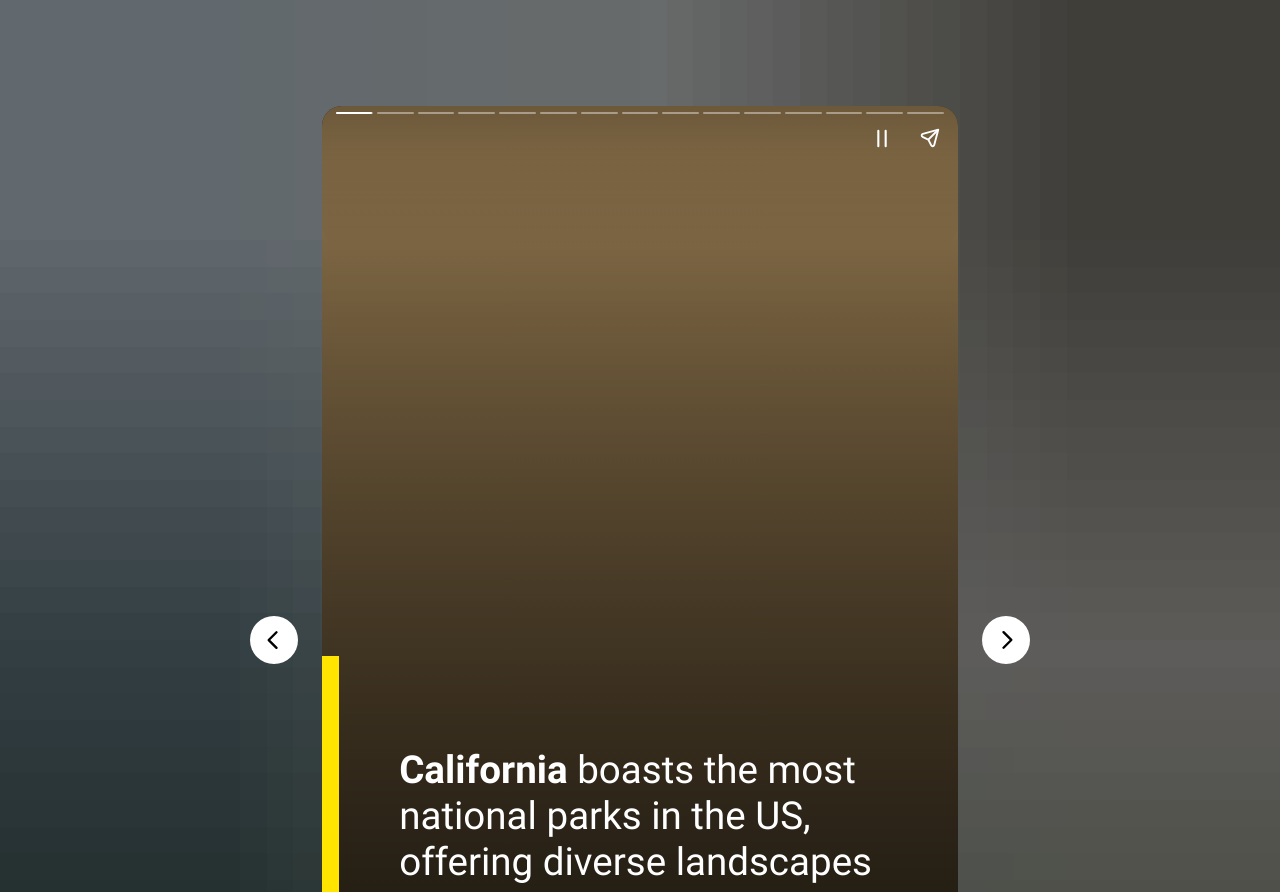Provide the bounding box for the UI element matching this description: "Contact".

None